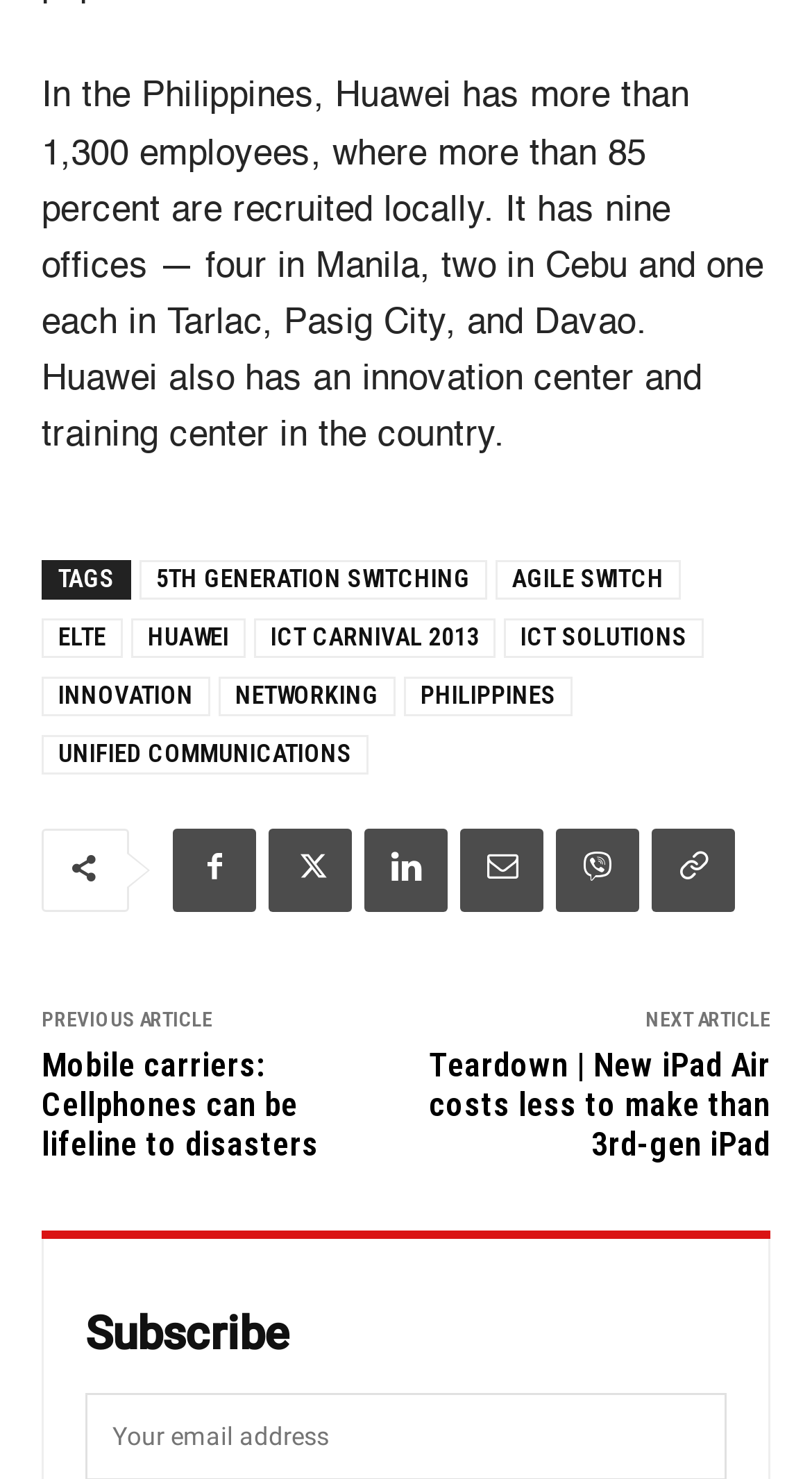Please find the bounding box coordinates of the section that needs to be clicked to achieve this instruction: "Read the 'In the Philippines, Huawei has more than 1,300 employees...' article".

[0.051, 0.054, 0.94, 0.308]